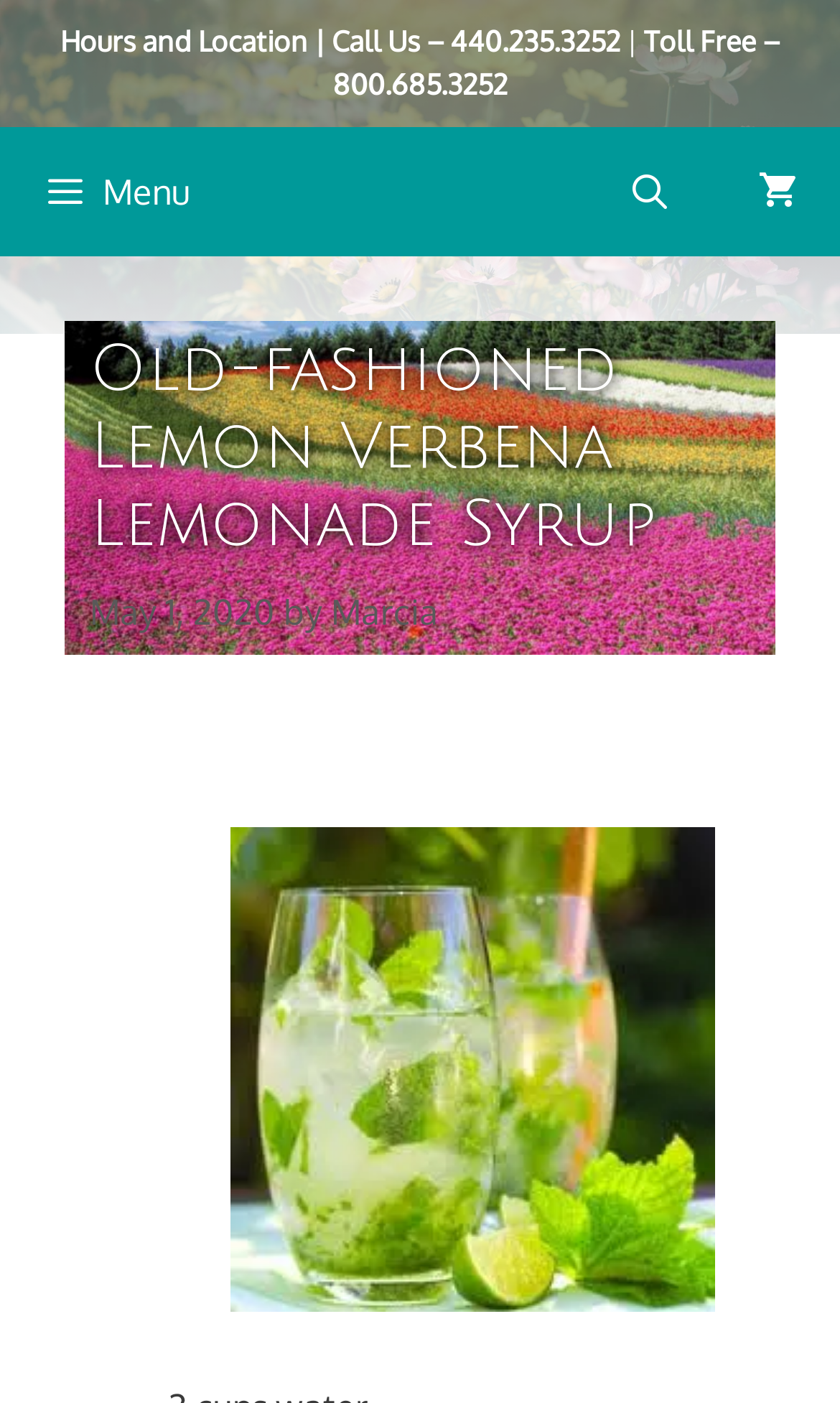What is the purpose of the button on the top left corner?
Kindly offer a comprehensive and detailed response to the question.

I found the button by looking at the top section of the webpage, where the navigation menu is displayed. The button is labeled as 'Menu', which suggests that it is used to open or close the navigation menu.